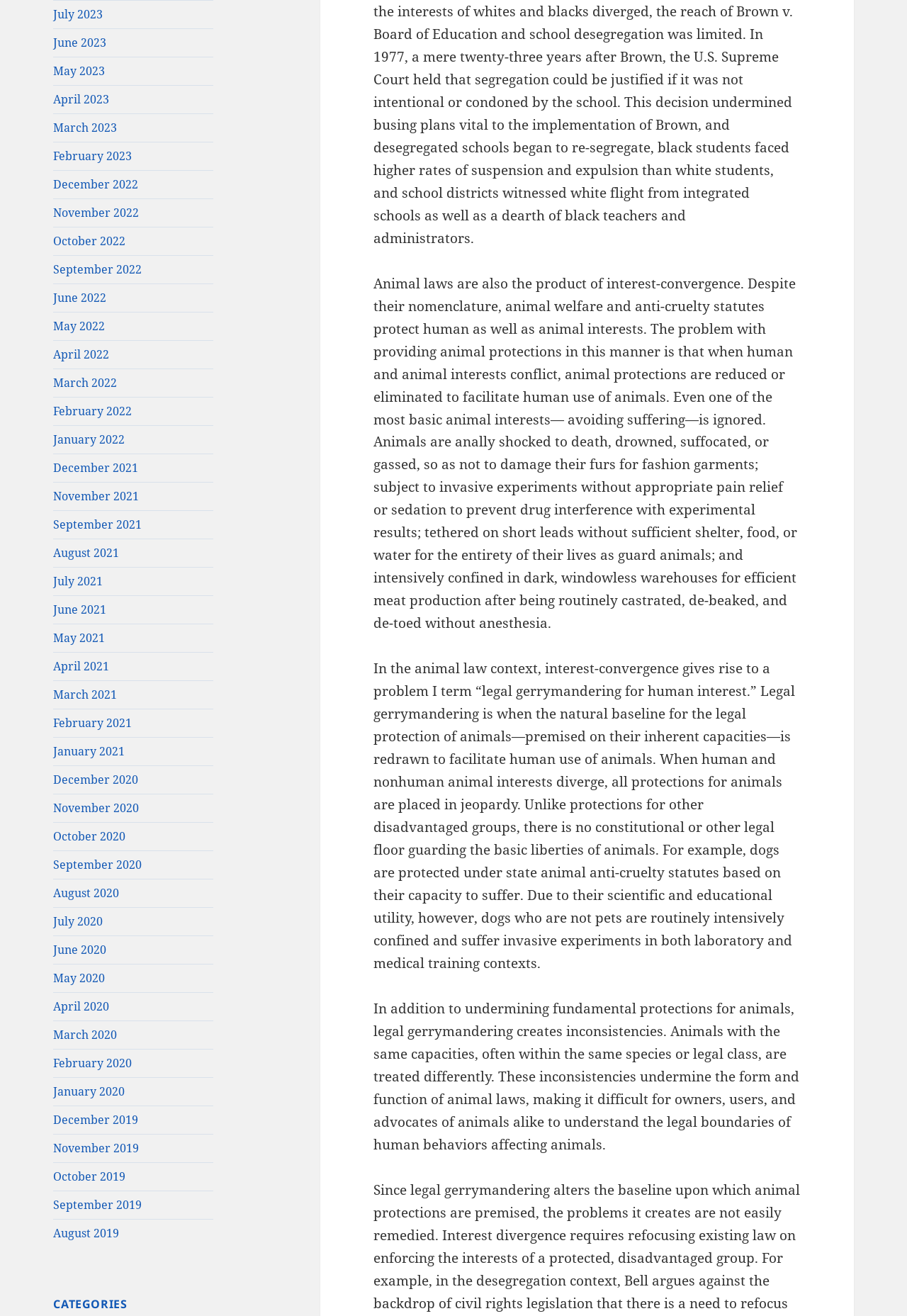Are the links on the webpage related to a specific topic?
Refer to the image and give a detailed answer to the question.

I examined the links on the webpage and found that they are all related to specific months and years, suggesting that they are related to a specific topic or archive.